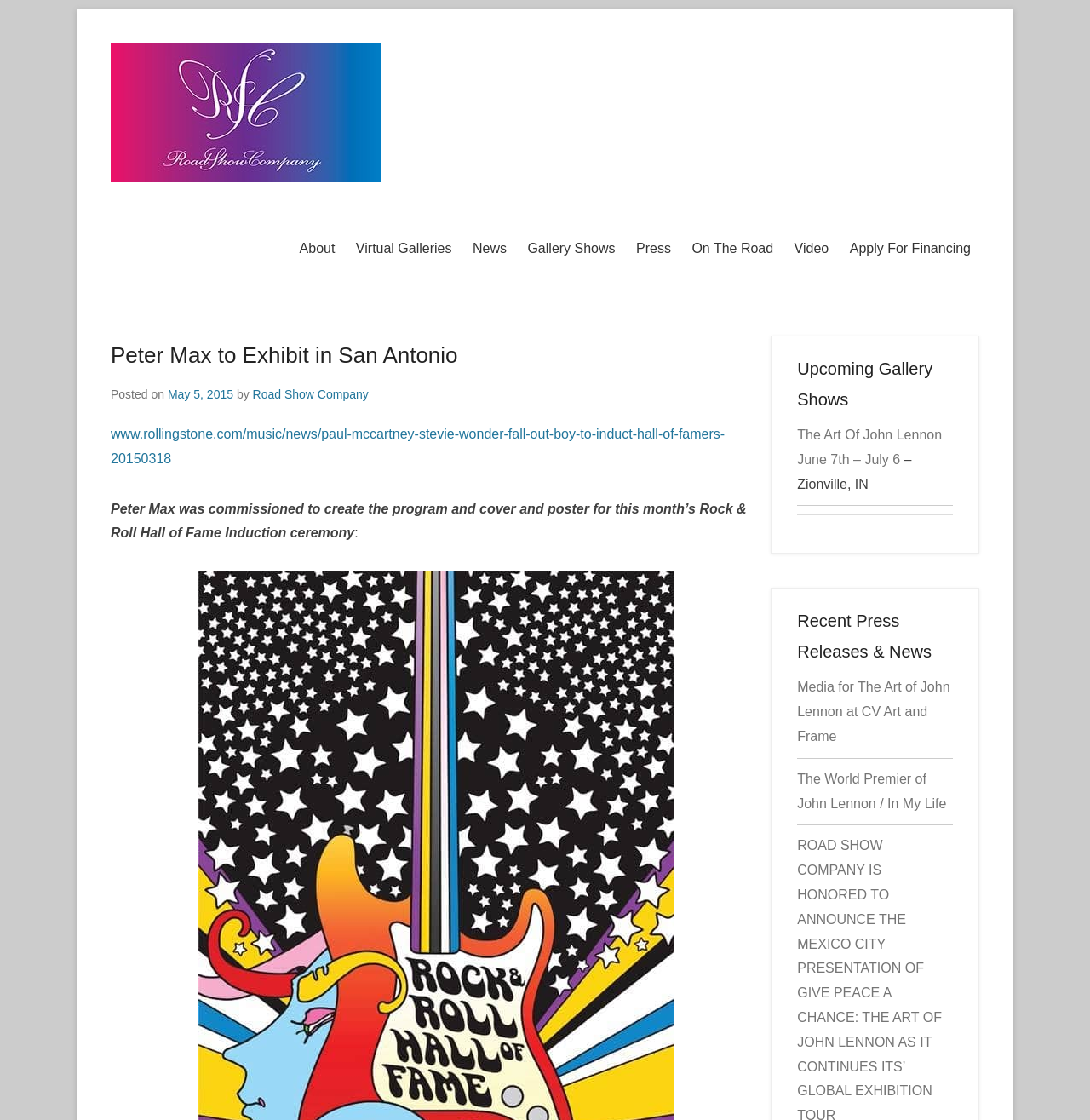Provide the bounding box coordinates of the HTML element described by the text: "title="Road Show Company"".

[0.102, 0.038, 0.349, 0.163]